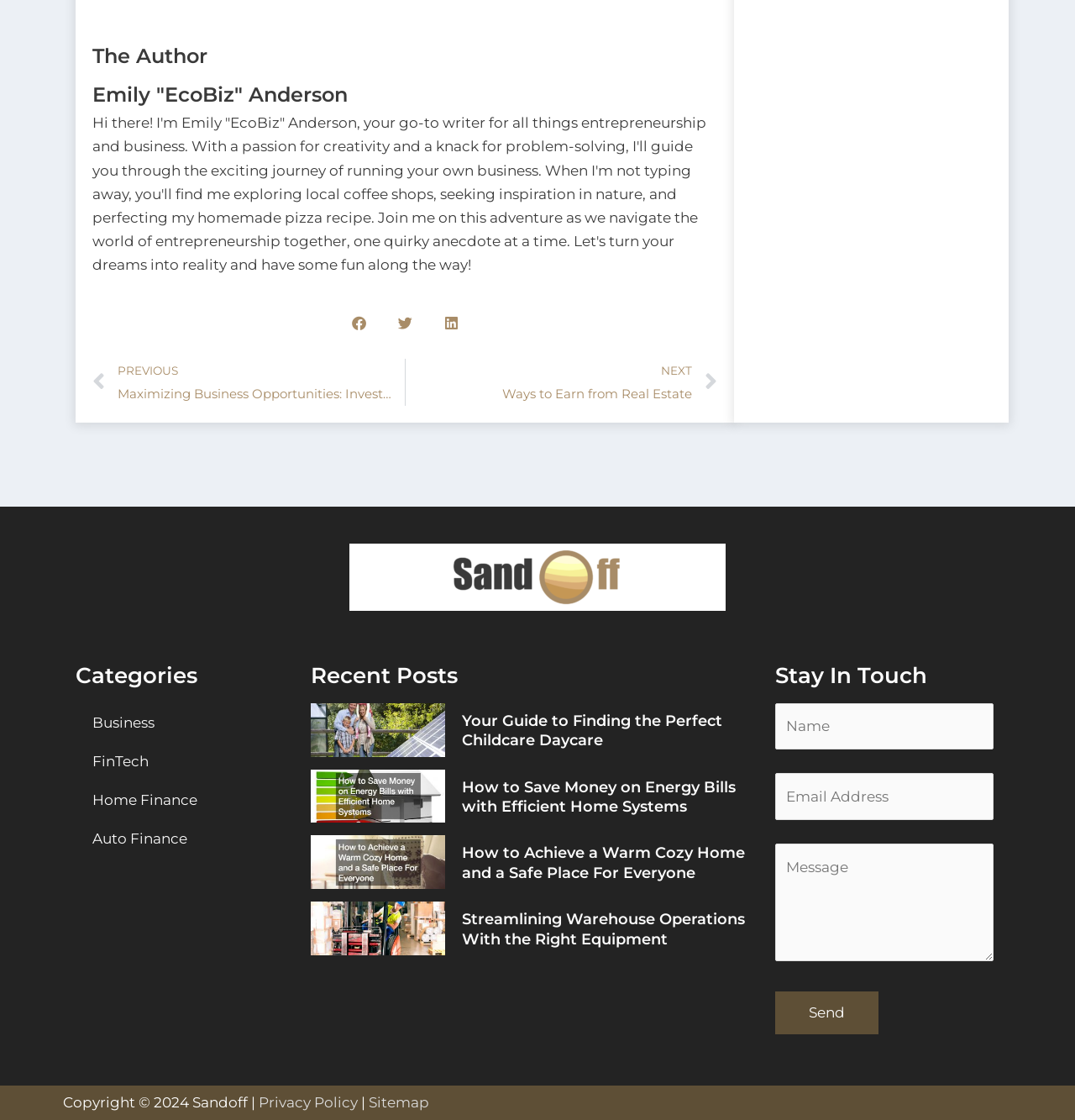Using the elements shown in the image, answer the question comprehensively: What is the category of the article 'Your Guide to Finding the Perfect Childcare Daycare'?

The category of the article 'Your Guide to Finding the Perfect Childcare Daycare' is Home Finance, as it is listed under the heading 'Categories' and the link 'Home Finance' is nearby.